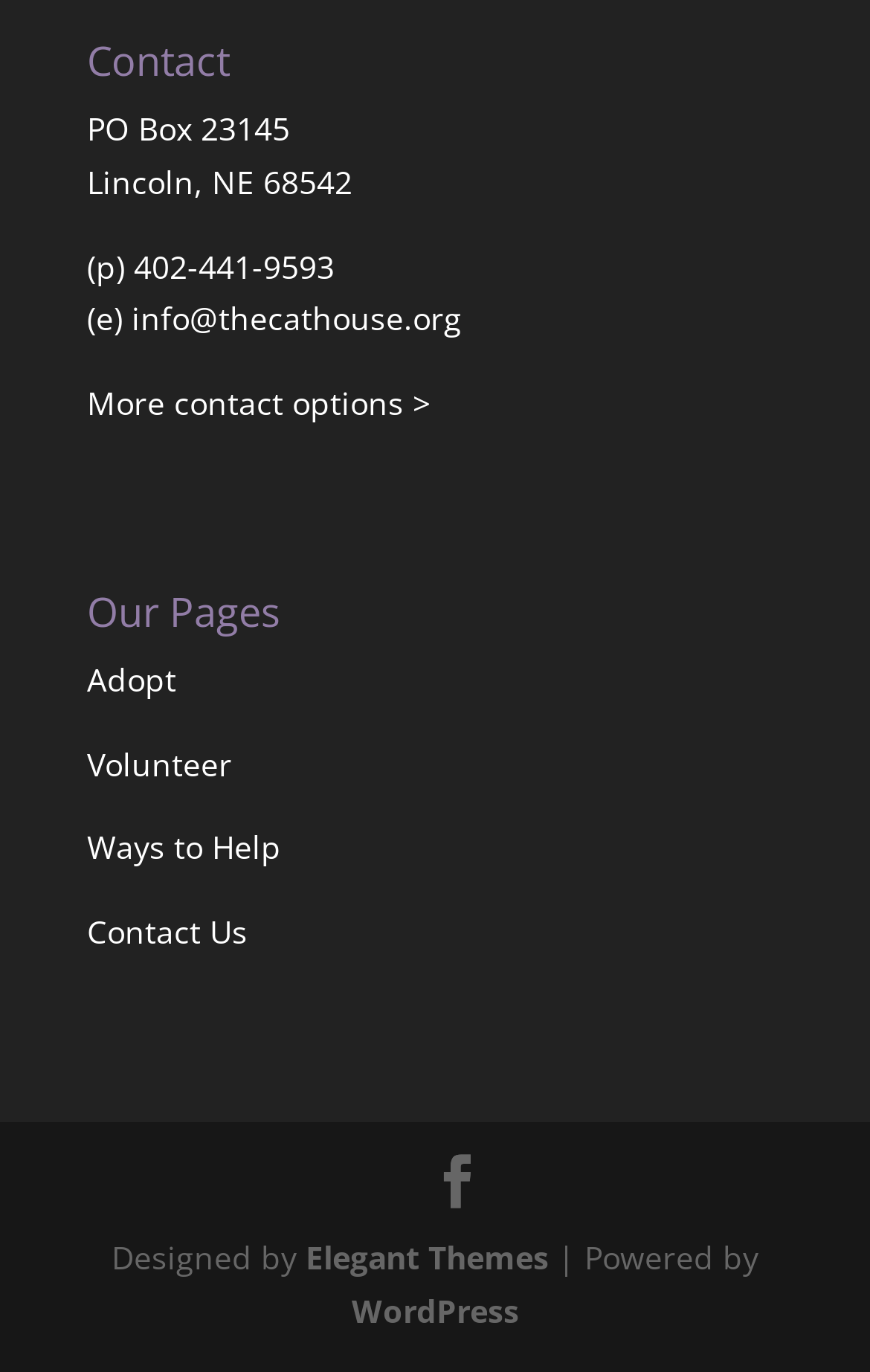Please identify the bounding box coordinates of the element I need to click to follow this instruction: "Visit the WordPress website".

[0.404, 0.94, 0.596, 0.97]